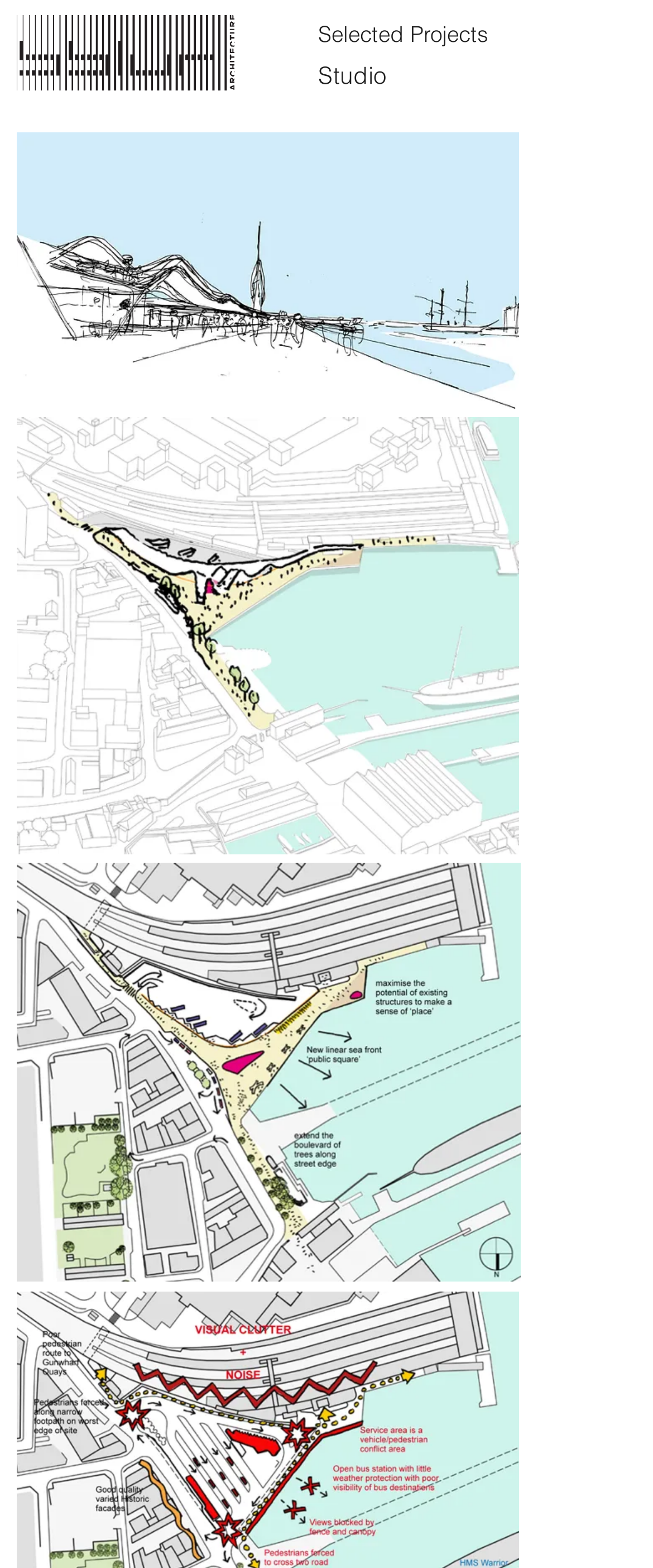How many navigation links are on this webpage?
From the image, respond with a single word or phrase.

2